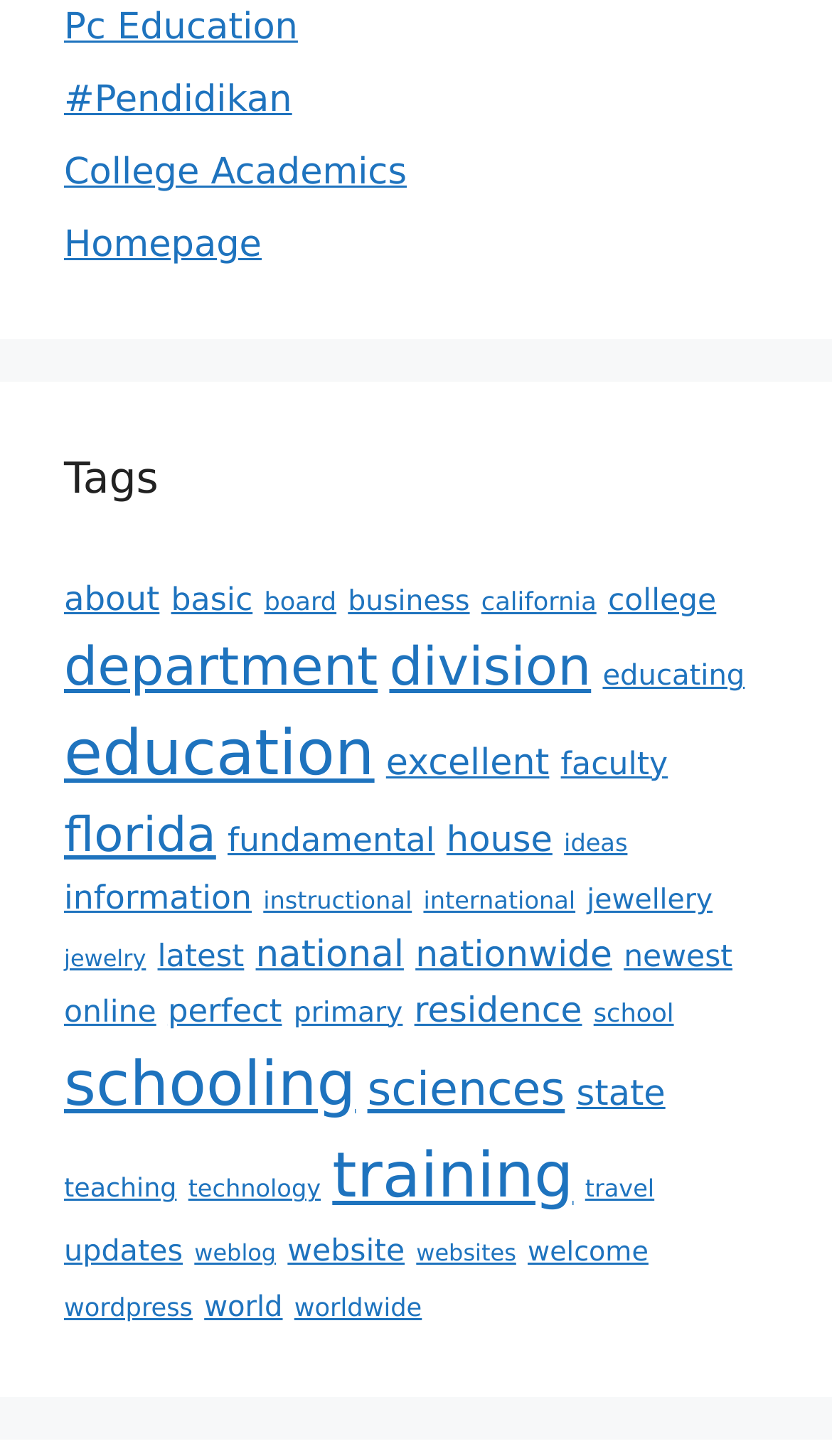How many links are there under the 'Tags' heading?
Based on the visual details in the image, please answer the question thoroughly.

I counted the number of links under the 'Tags' heading and found that there are 40 links, each representing a different tag or category.